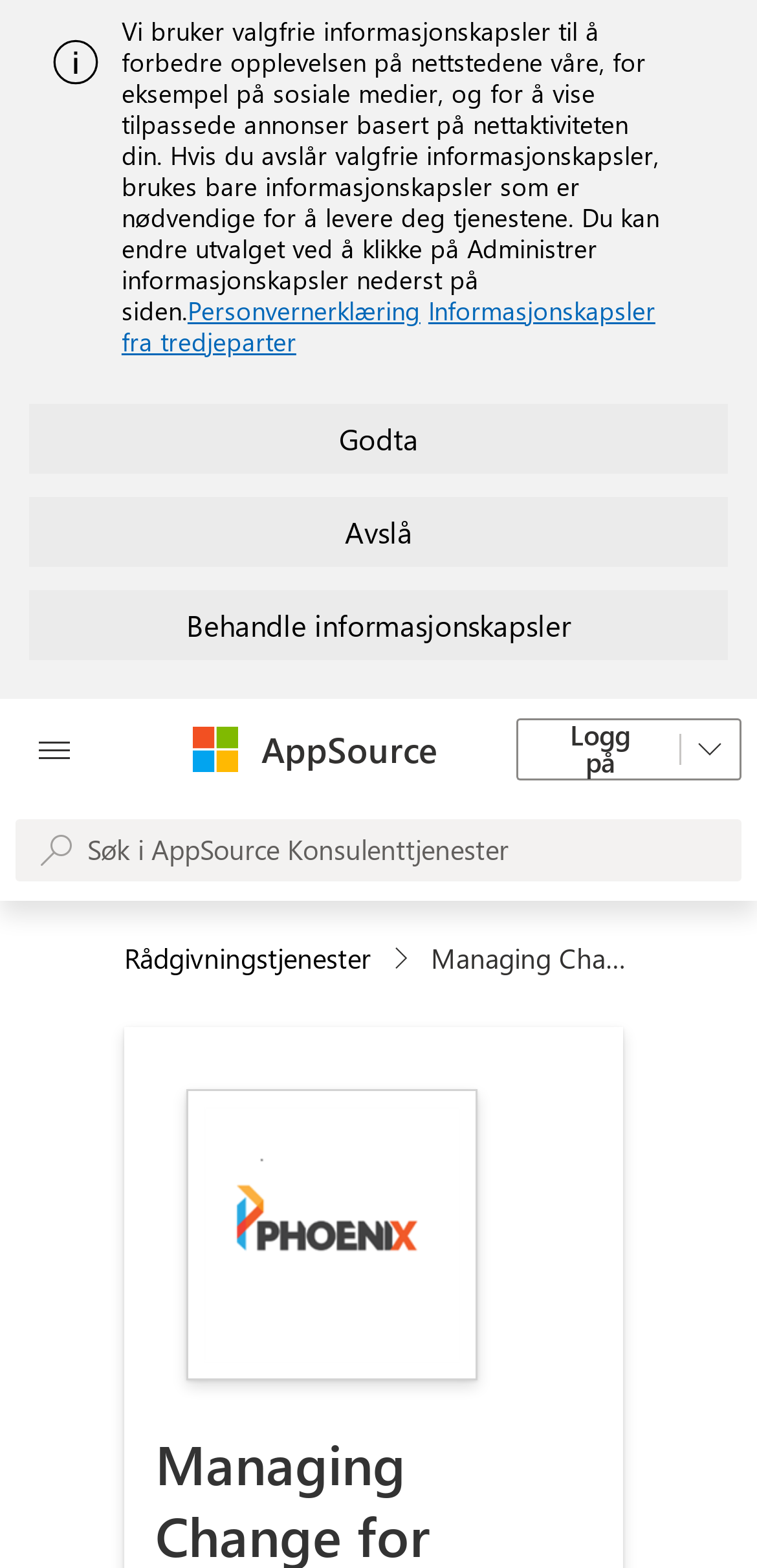Find the bounding box coordinates of the element to click in order to complete the given instruction: "View Managing Change for Modern Work and Digital Skills image."

[0.269, 0.706, 0.608, 0.869]